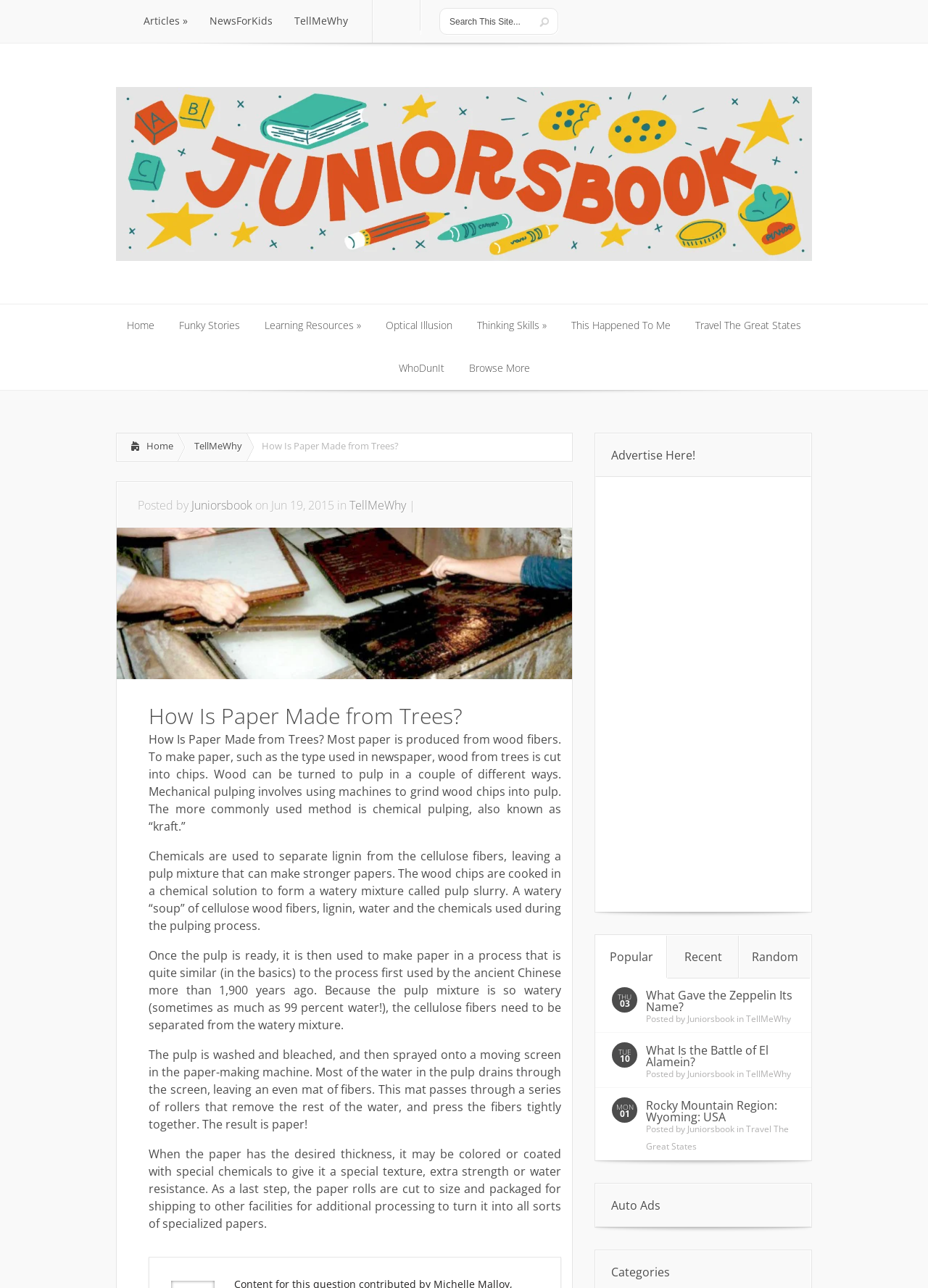Please provide a detailed answer to the question below by examining the image:
What is the process of making paper from wood?

According to the webpage, wood from trees is cut into chips and then turned into pulp through two methods: mechanical pulping, which uses machines to grind wood chips into pulp, and chemical pulping, also known as 'kraft', which uses chemicals to separate lignin from cellulose fibers.